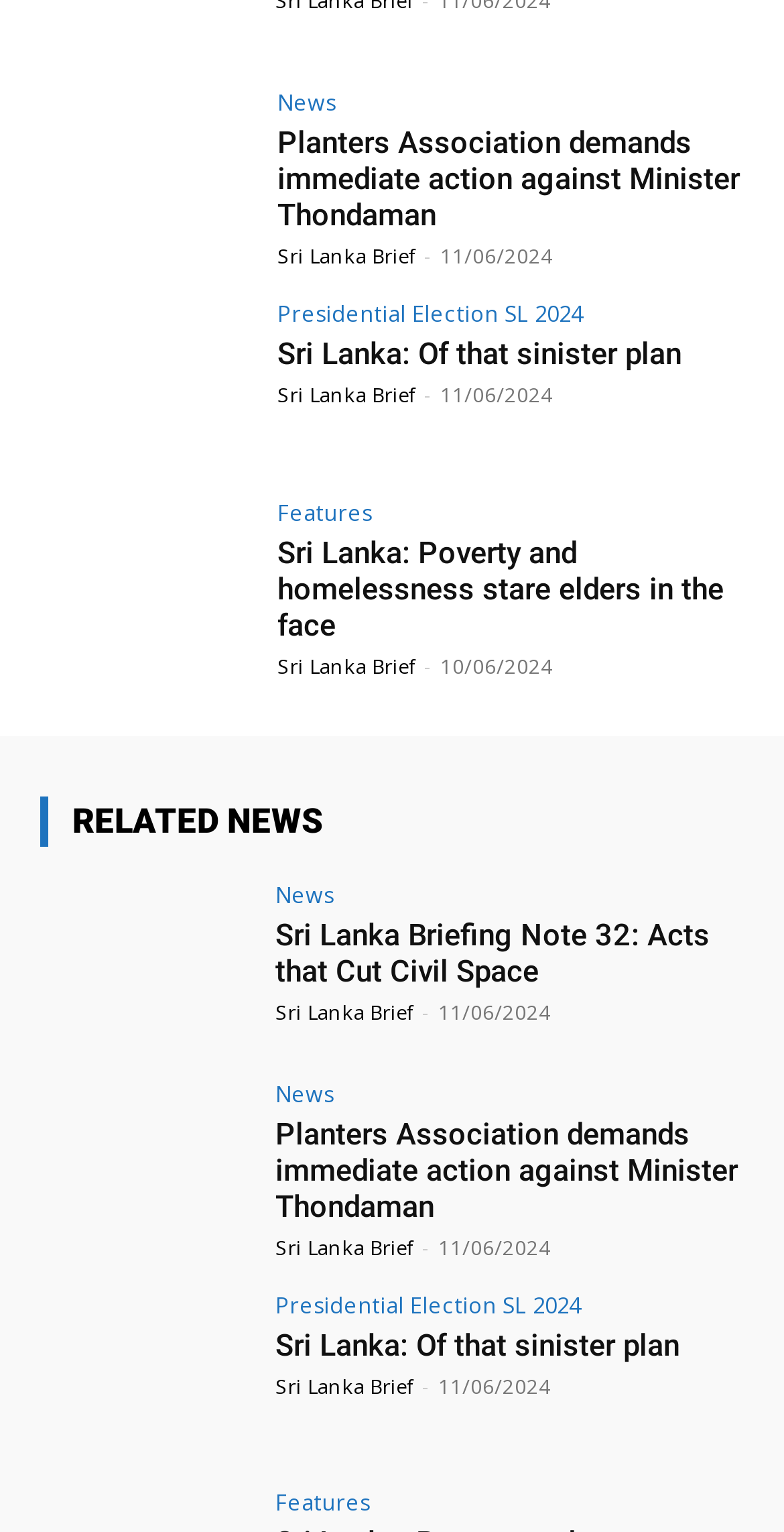Can you identify the bounding box coordinates of the clickable region needed to carry out this instruction: 'Check news about Presidential Election SL 2024'? The coordinates should be four float numbers within the range of 0 to 1, stated as [left, top, right, bottom].

[0.354, 0.197, 0.744, 0.211]